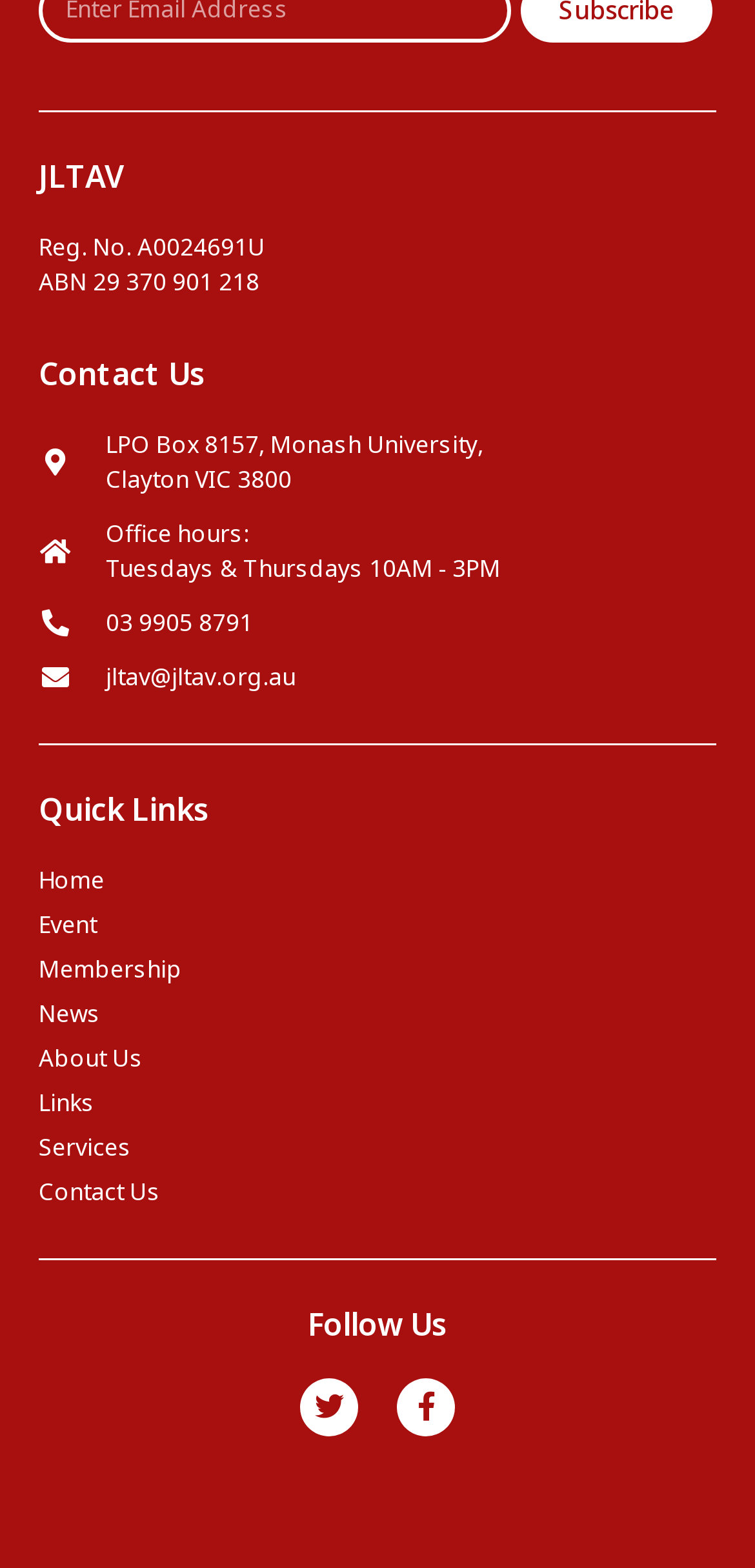Given the description of a UI element: "03 9905 8791", identify the bounding box coordinates of the matching element in the webpage screenshot.

[0.051, 0.386, 0.949, 0.408]